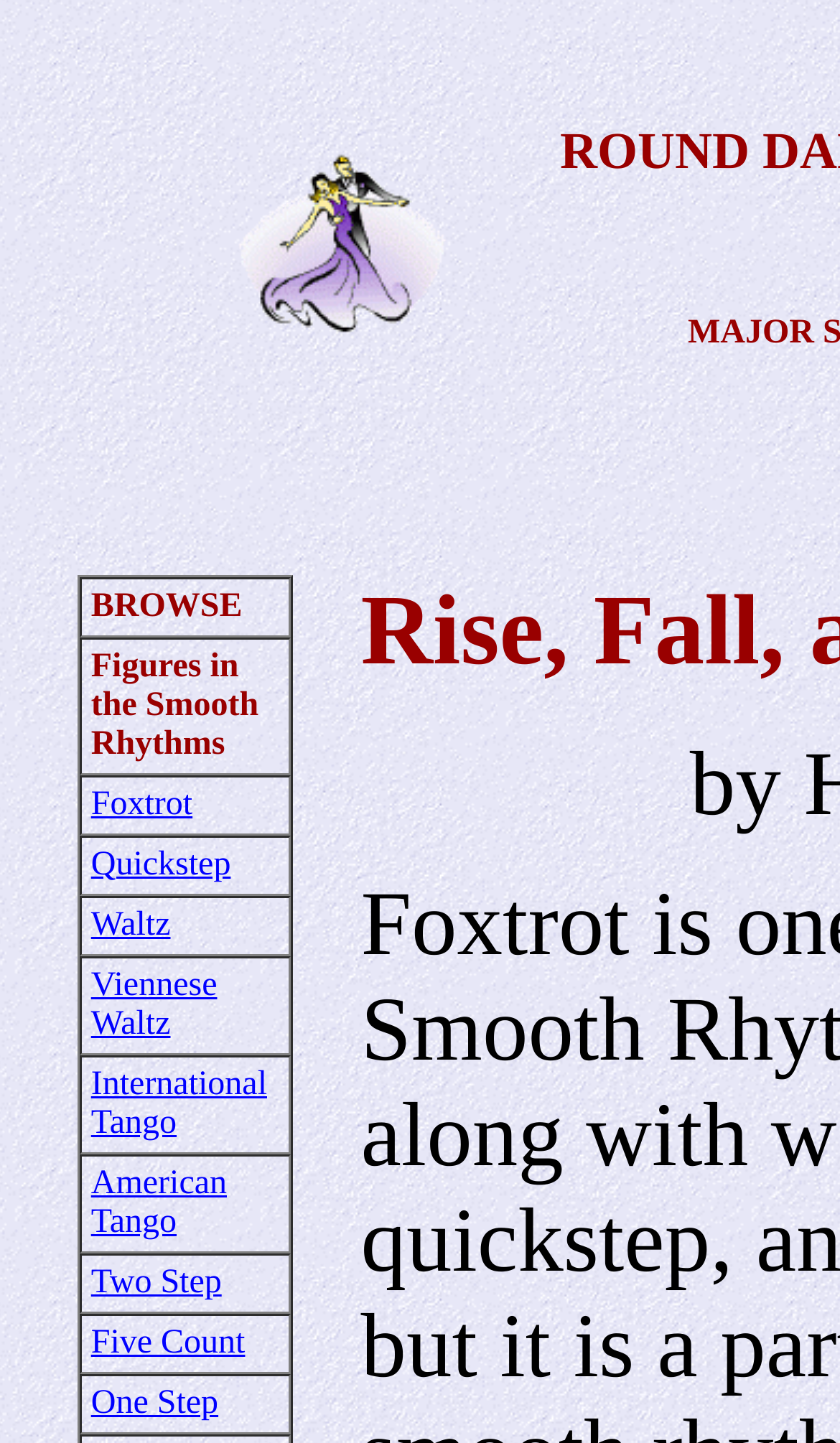Please give a succinct answer to the question in one word or phrase:
What is the last dance style listed on this webpage?

One Step